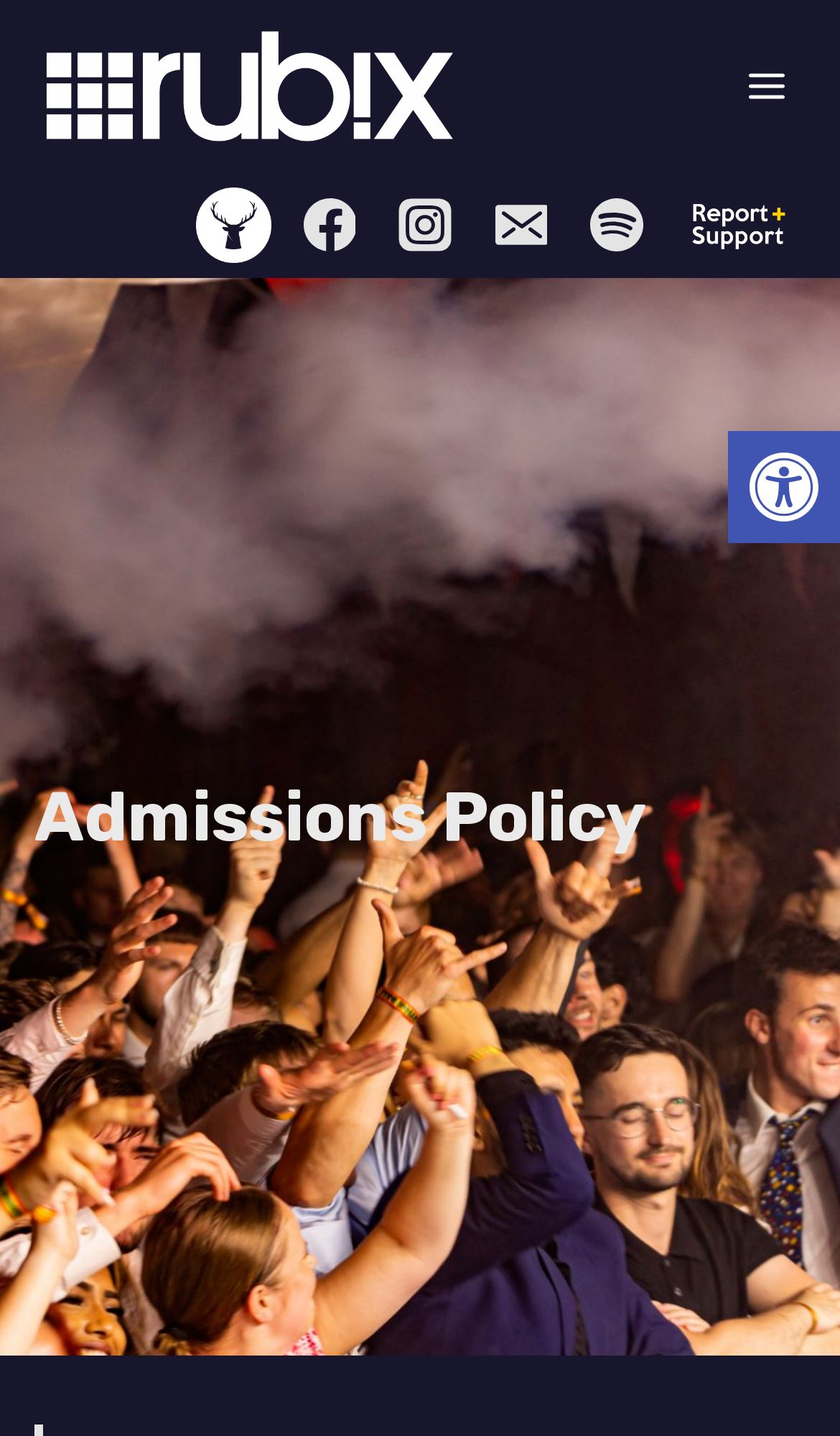What is the main topic of the webpage?
Please respond to the question with a detailed and well-explained answer.

I looked at the heading element, which is 'Admissions Policy'. It is a prominent element on the page and seems to be the main topic of the webpage.